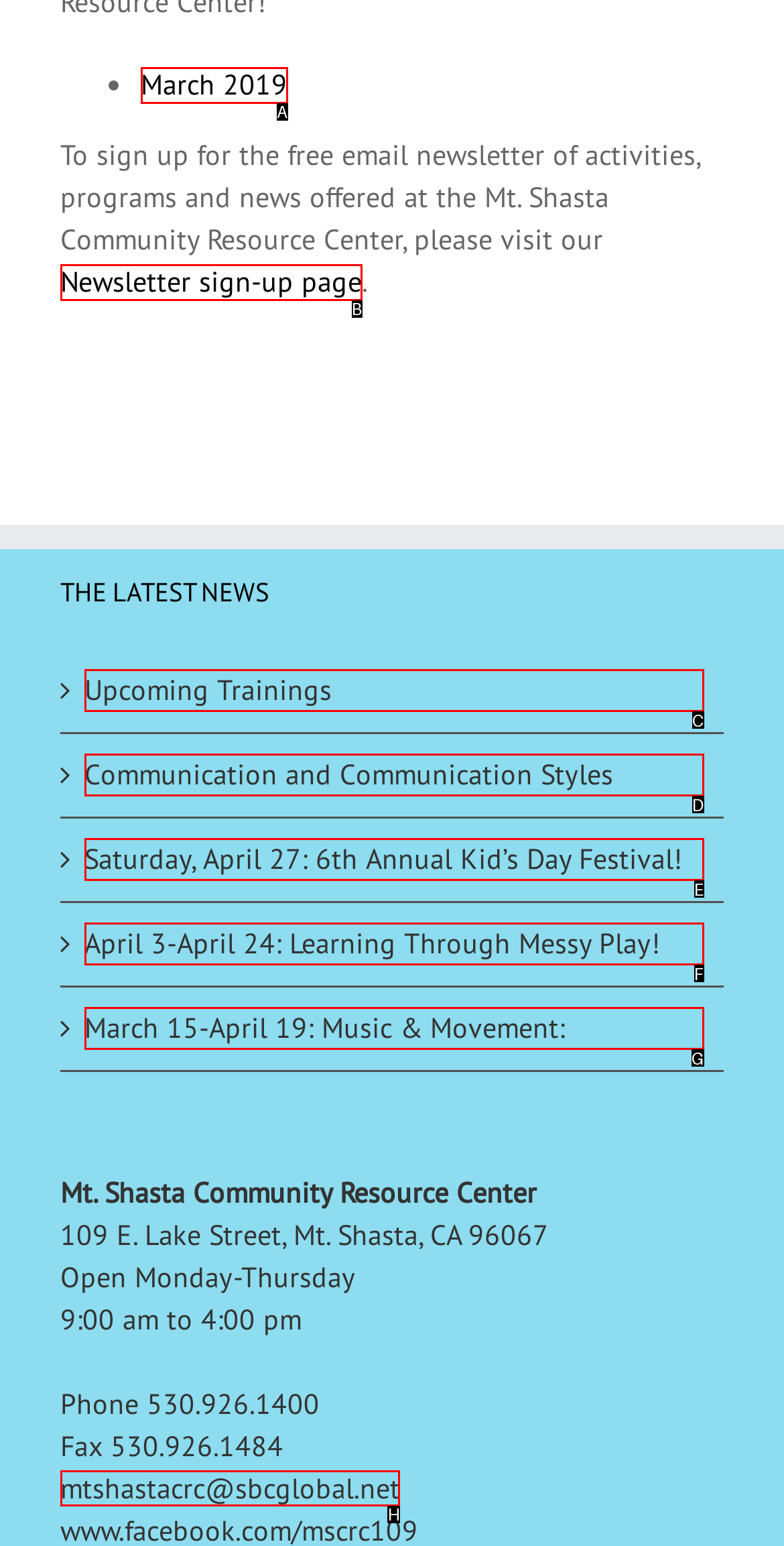Figure out which option to click to perform the following task: Visit the contact page
Provide the letter of the correct option in your response.

H